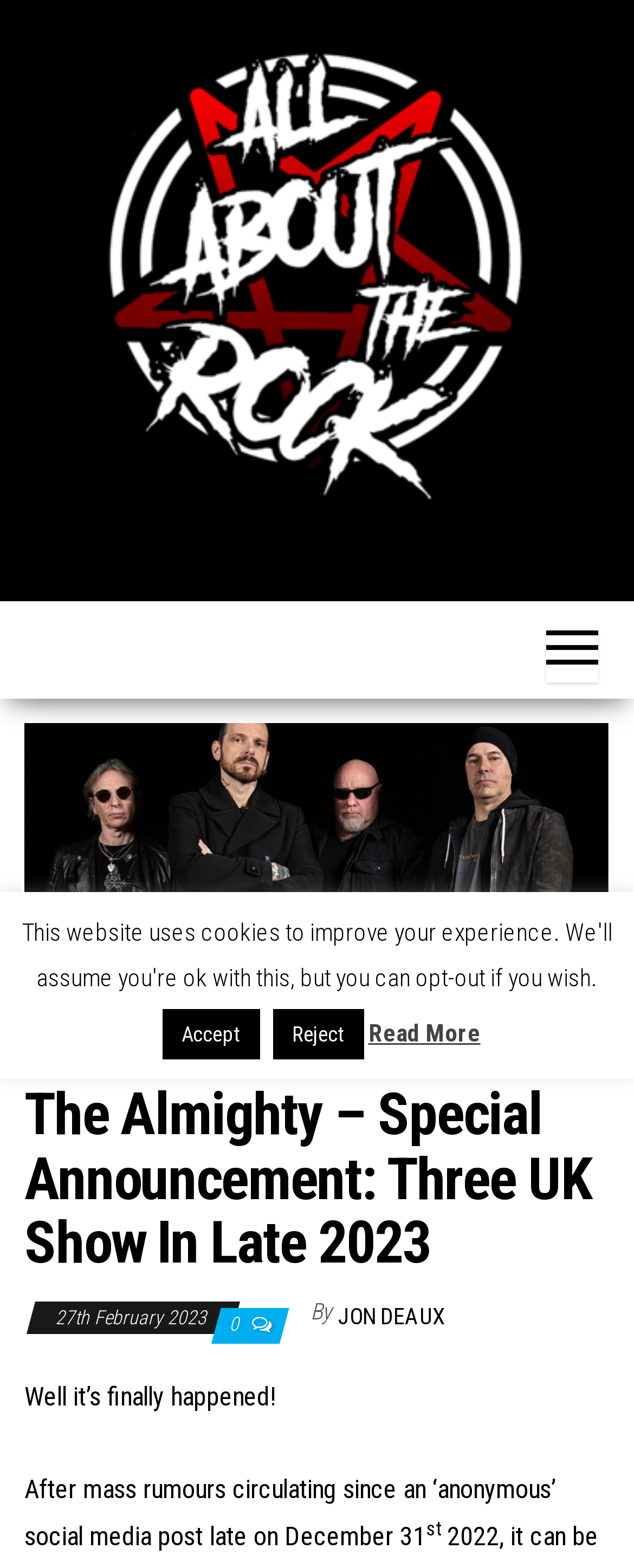Is the button 'Accept' above the button 'Reject'?
Please provide a full and detailed response to the question.

I compared the y1 and y2 coordinates of the two buttons. The button 'Accept' has coordinates [0.255, 0.644, 0.409, 0.676], and the button 'Reject' has coordinates [0.429, 0.644, 0.573, 0.676]. Since the y1 and y2 coordinates of 'Accept' are smaller than those of 'Reject', I concluded that 'Accept' is above 'Reject'.